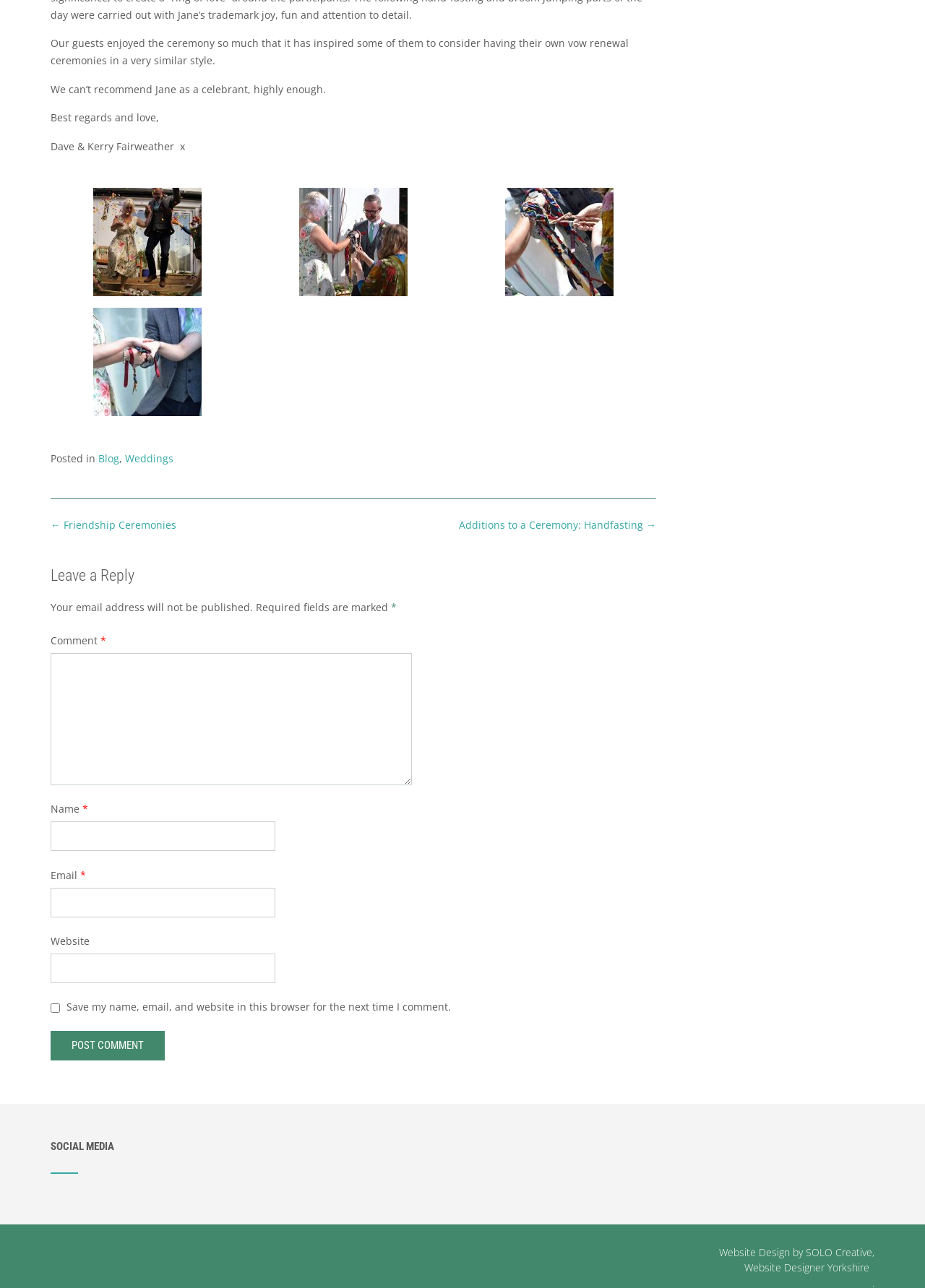Identify and provide the bounding box for the element described by: "parent_node: Email * aria-describedby="email-notes" name="email"".

[0.055, 0.689, 0.298, 0.712]